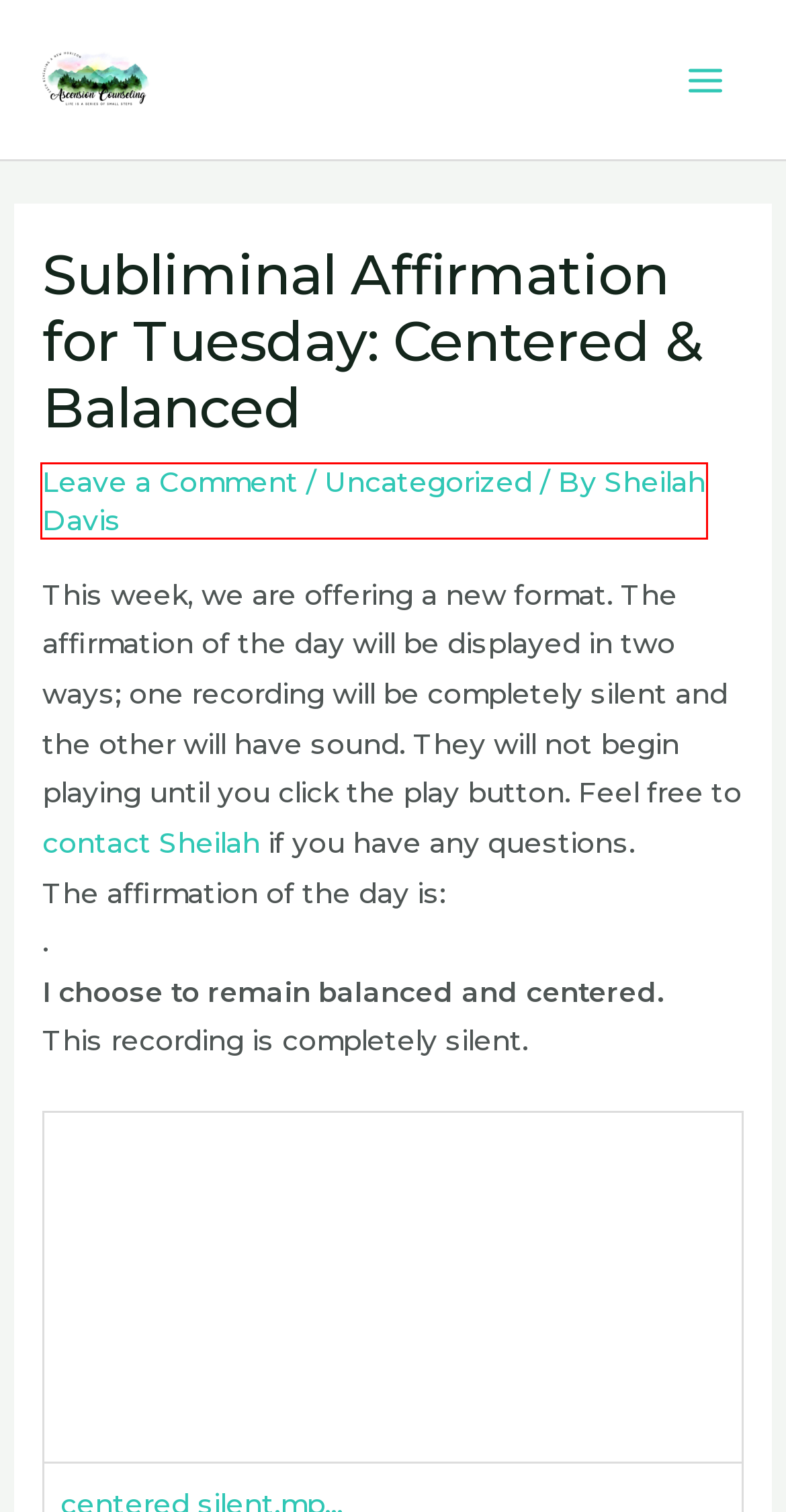Provided is a screenshot of a webpage with a red bounding box around an element. Select the most accurate webpage description for the page that appears after clicking the highlighted element. Here are the candidates:
A. July, 2013 -
B. Uncategorized -
C. employment -
D. Mood -
E. Sheilah Davis -
F. Daily Subliminal Affirmations -
G. March, 2011 -
H. October, 2009 -

E